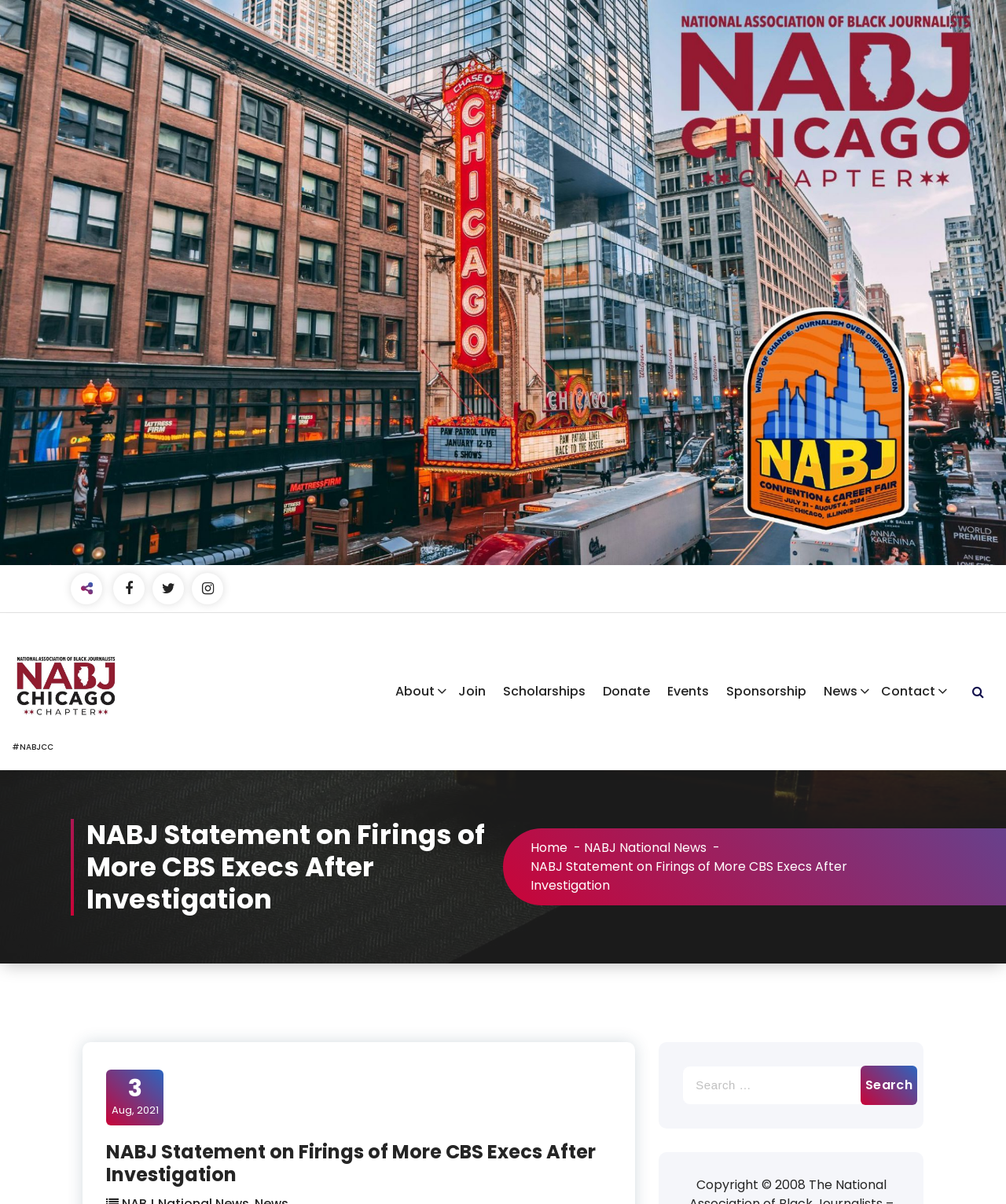Please determine the bounding box of the UI element that matches this description: NABJ National News. The coordinates should be given as (top-left x, top-left y, bottom-right x, bottom-right y), with all values between 0 and 1.

[0.58, 0.697, 0.702, 0.712]